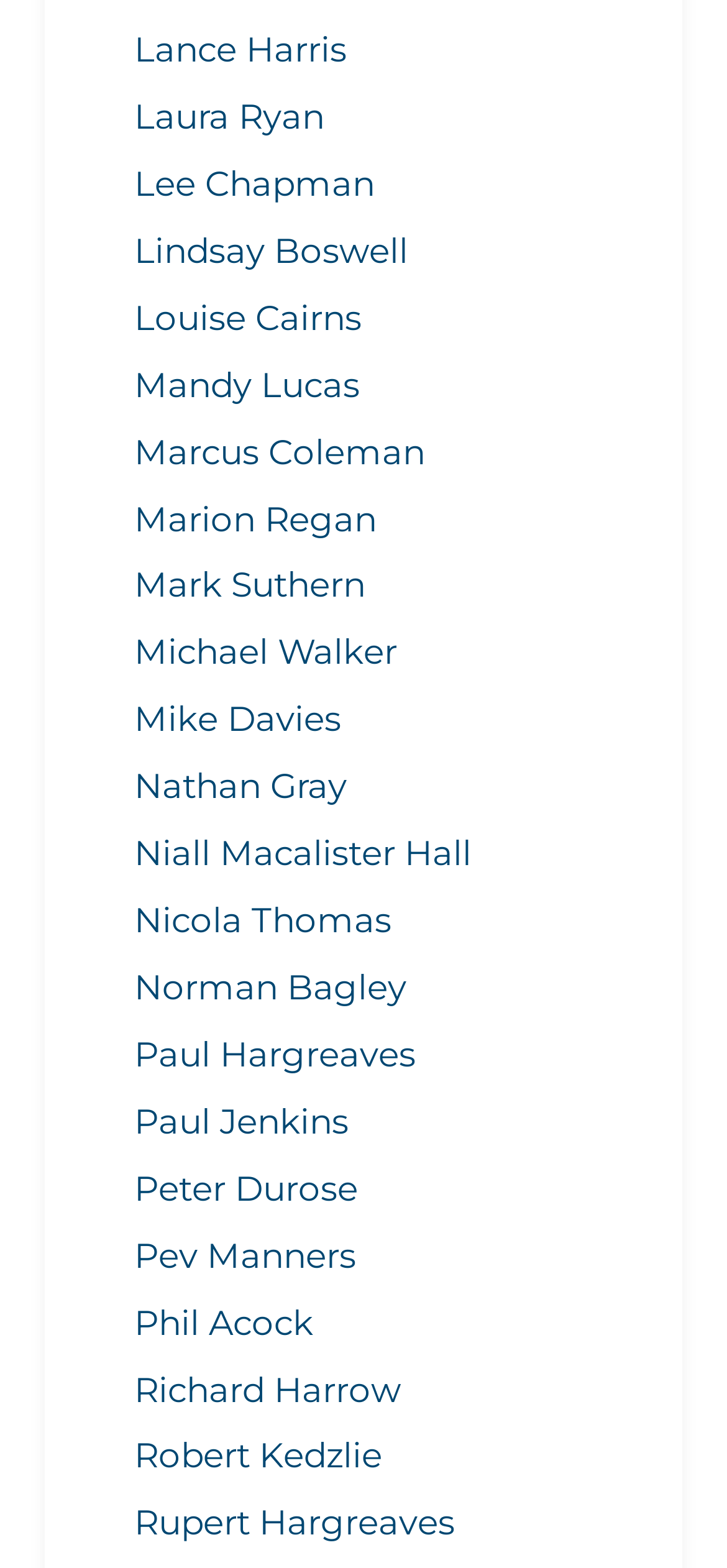Could you indicate the bounding box coordinates of the region to click in order to complete this instruction: "Check out Michael Walker's information".

[0.185, 0.395, 0.815, 0.438]